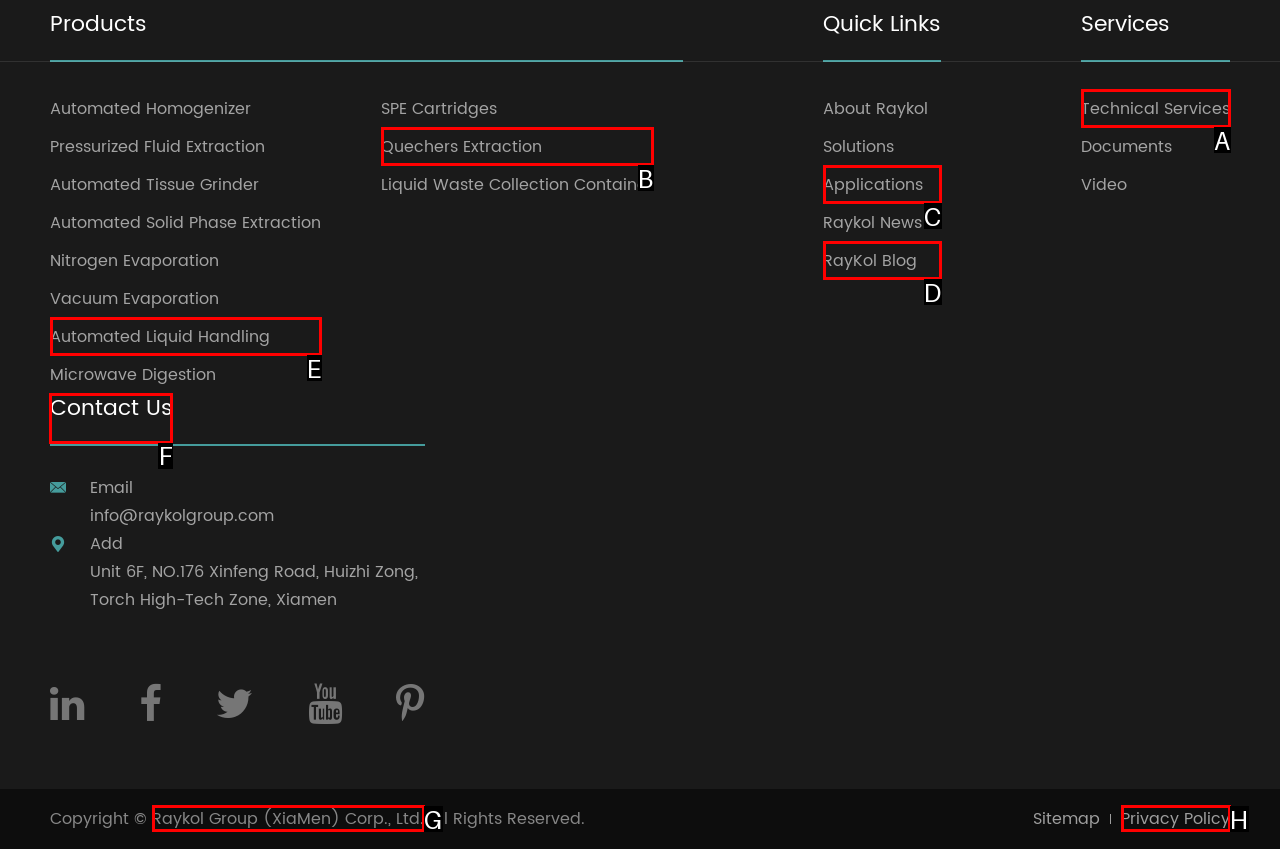Look at the highlighted elements in the screenshot and tell me which letter corresponds to the task: View Contact Us.

F